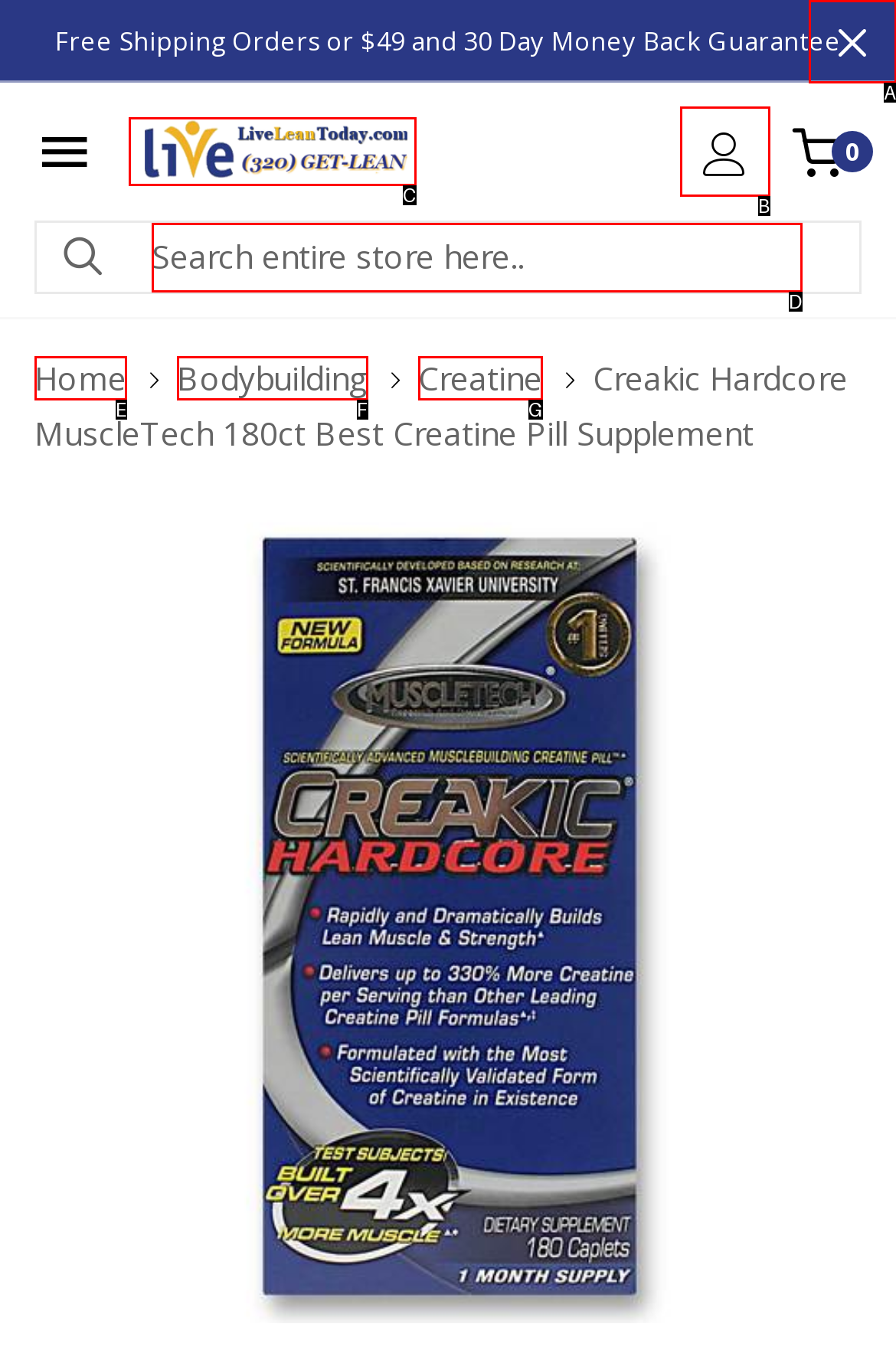From the given choices, identify the element that matches: alt="logo"
Answer with the letter of the selected option.

C